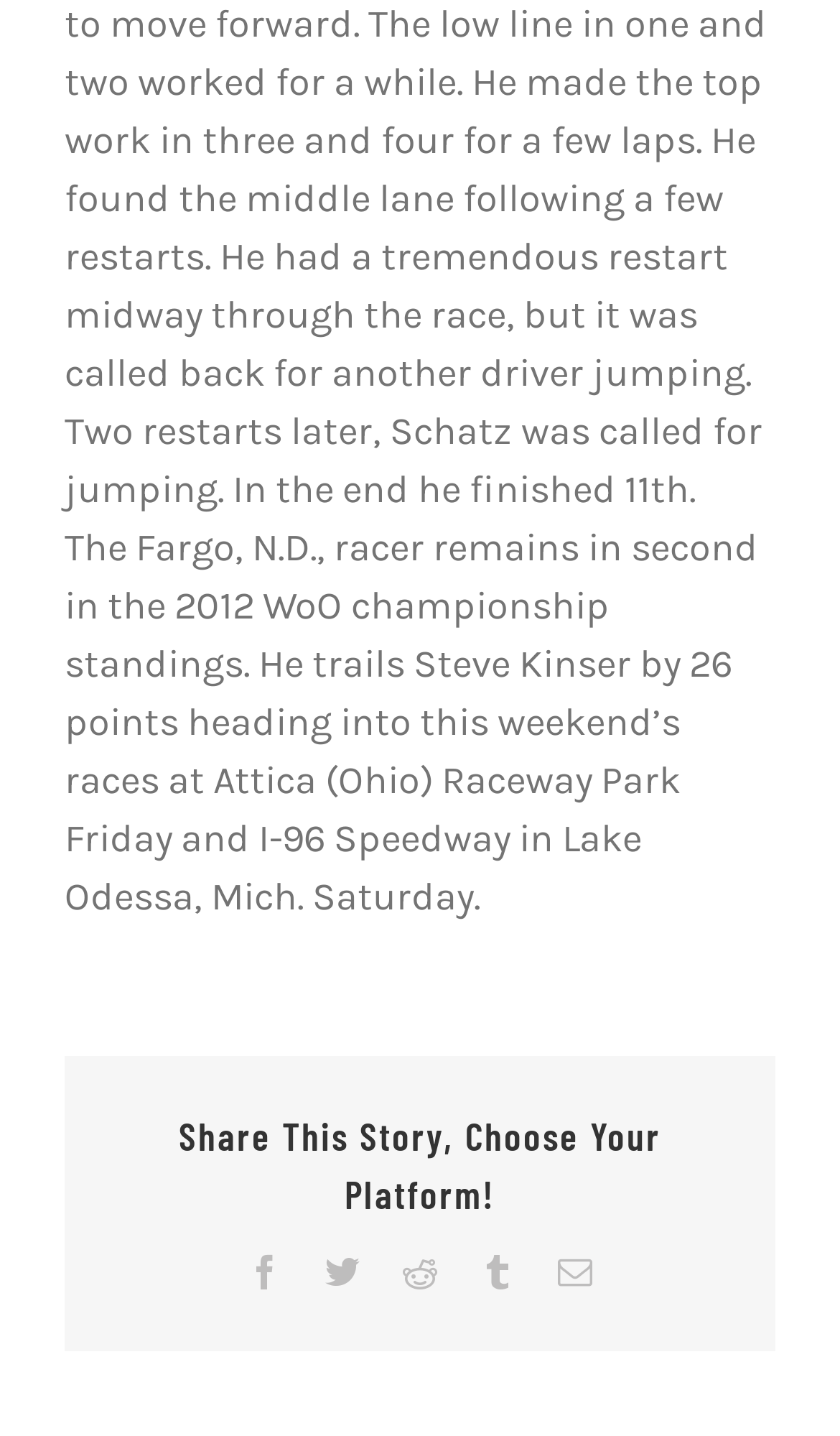Answer succinctly with a single word or phrase:
What is the name of the raceway park where the Fargo, N.D., racer will be racing on Friday?

Attica (Ohio) Raceway Park